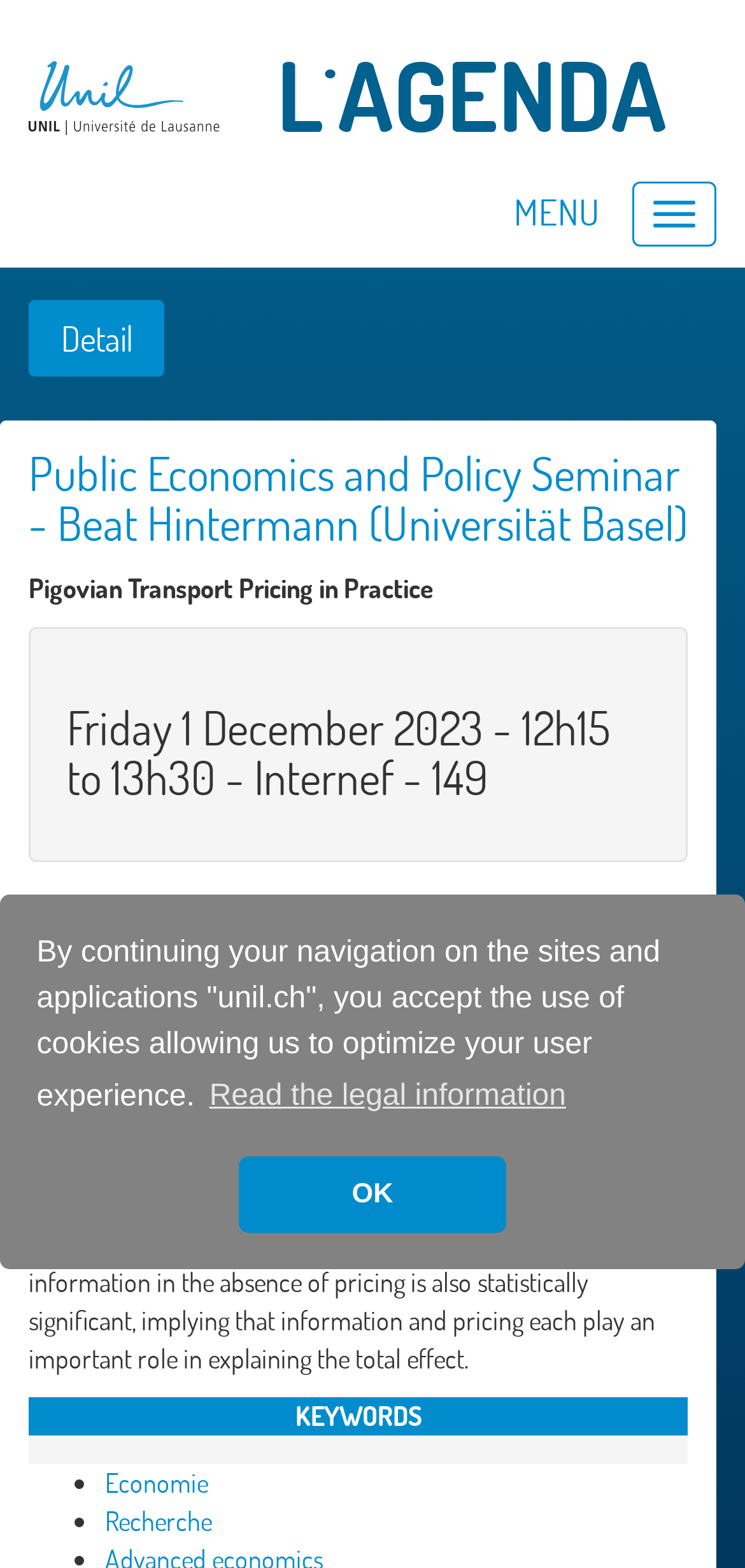With reference to the screenshot, provide a detailed response to the question below:
What is the topic of the seminar?

The answer can be found by looking at the heading 'Public Economics and Policy Seminar' on the webpage, which indicates the topic of the seminar.